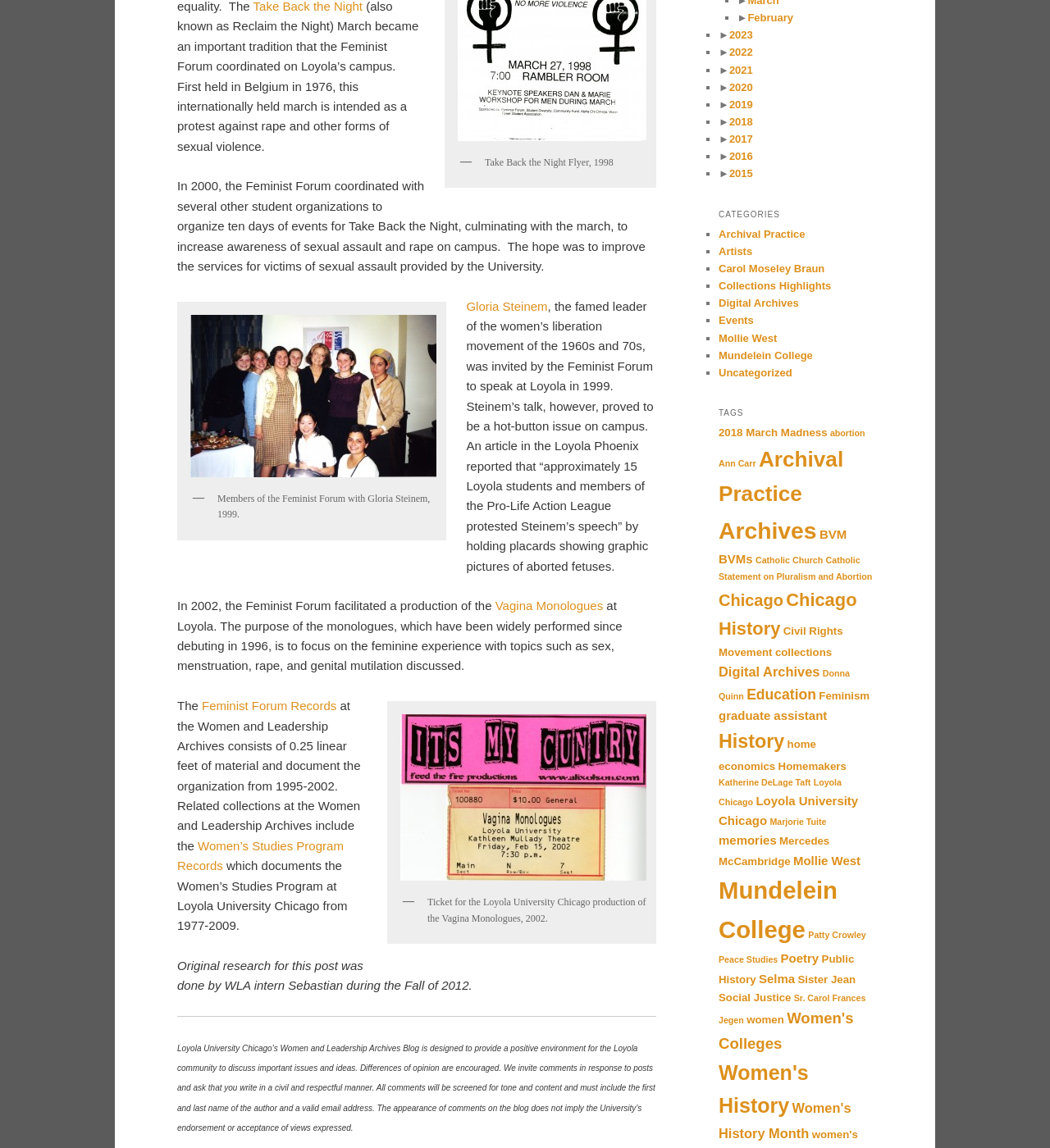Give a concise answer using one word or a phrase to the following question:
What is the name of the program at Loyola University Chicago?

Women's Studies Program